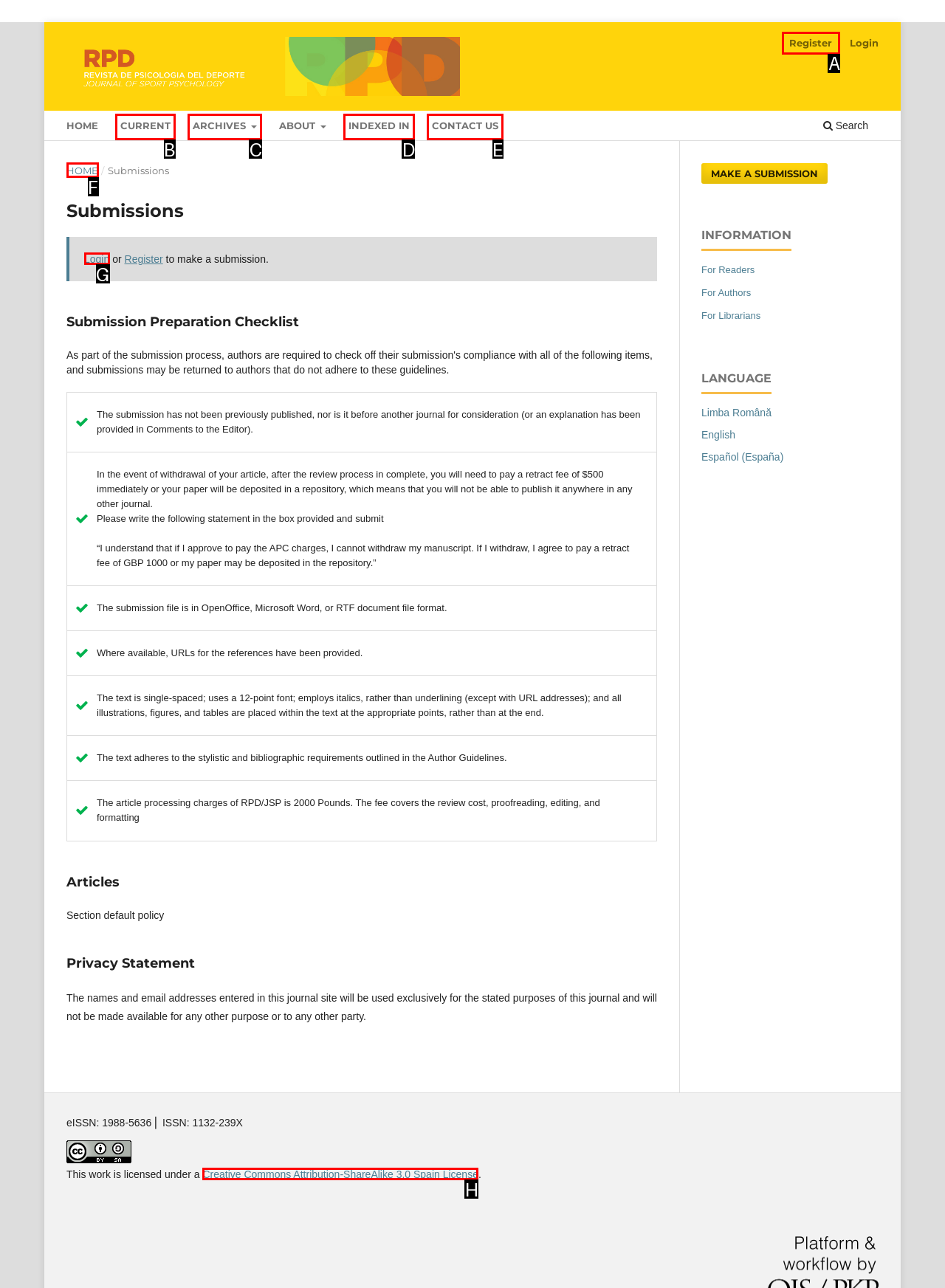Determine the right option to click to perform this task: Register to the system
Answer with the correct letter from the given choices directly.

A